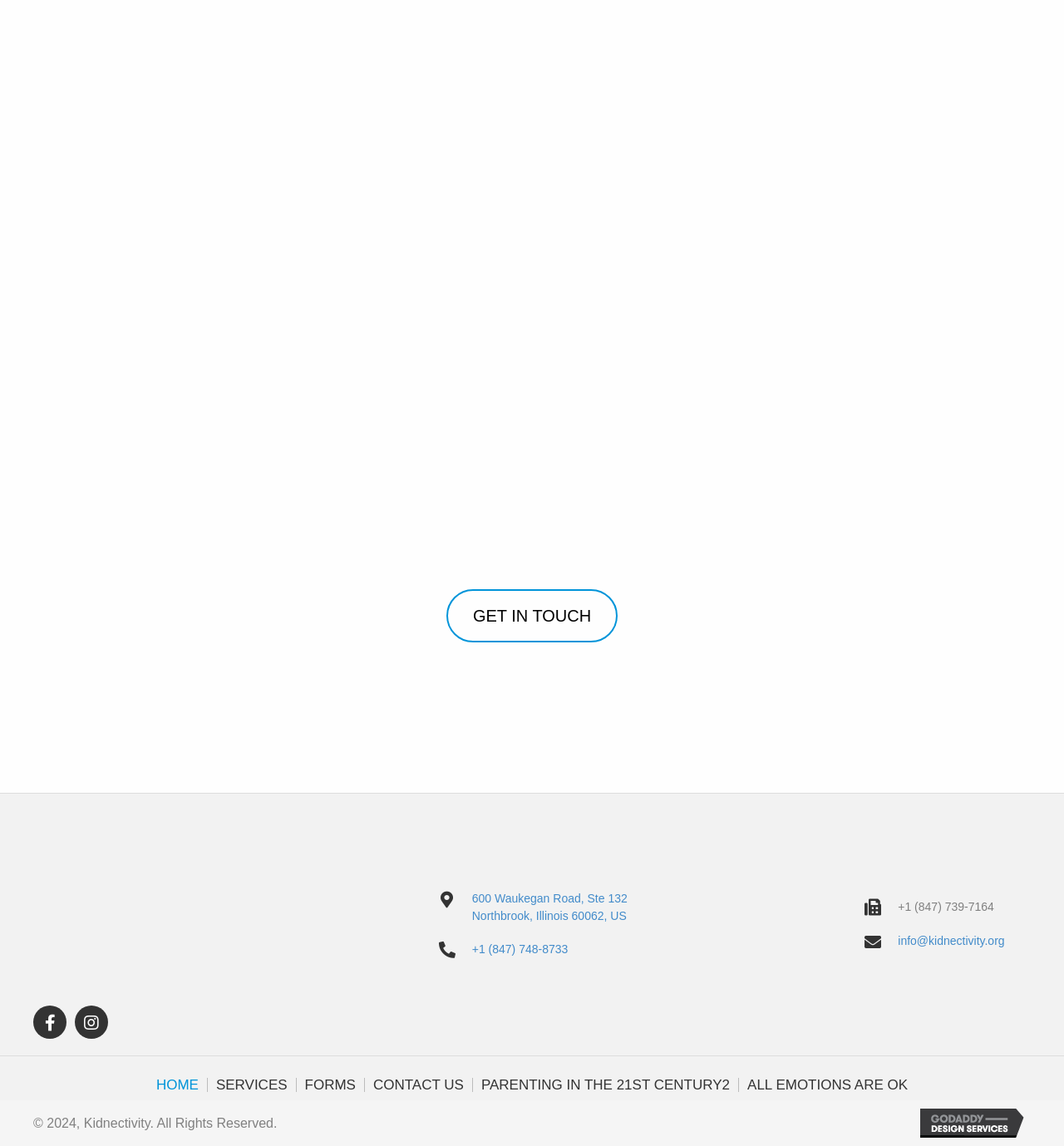How many social media buttons are there?
Could you answer the question with a detailed and thorough explanation?

I counted the number of social media buttons by looking at the buttons with text 'Facebook' and 'Instagram' and found that there are two social media buttons.